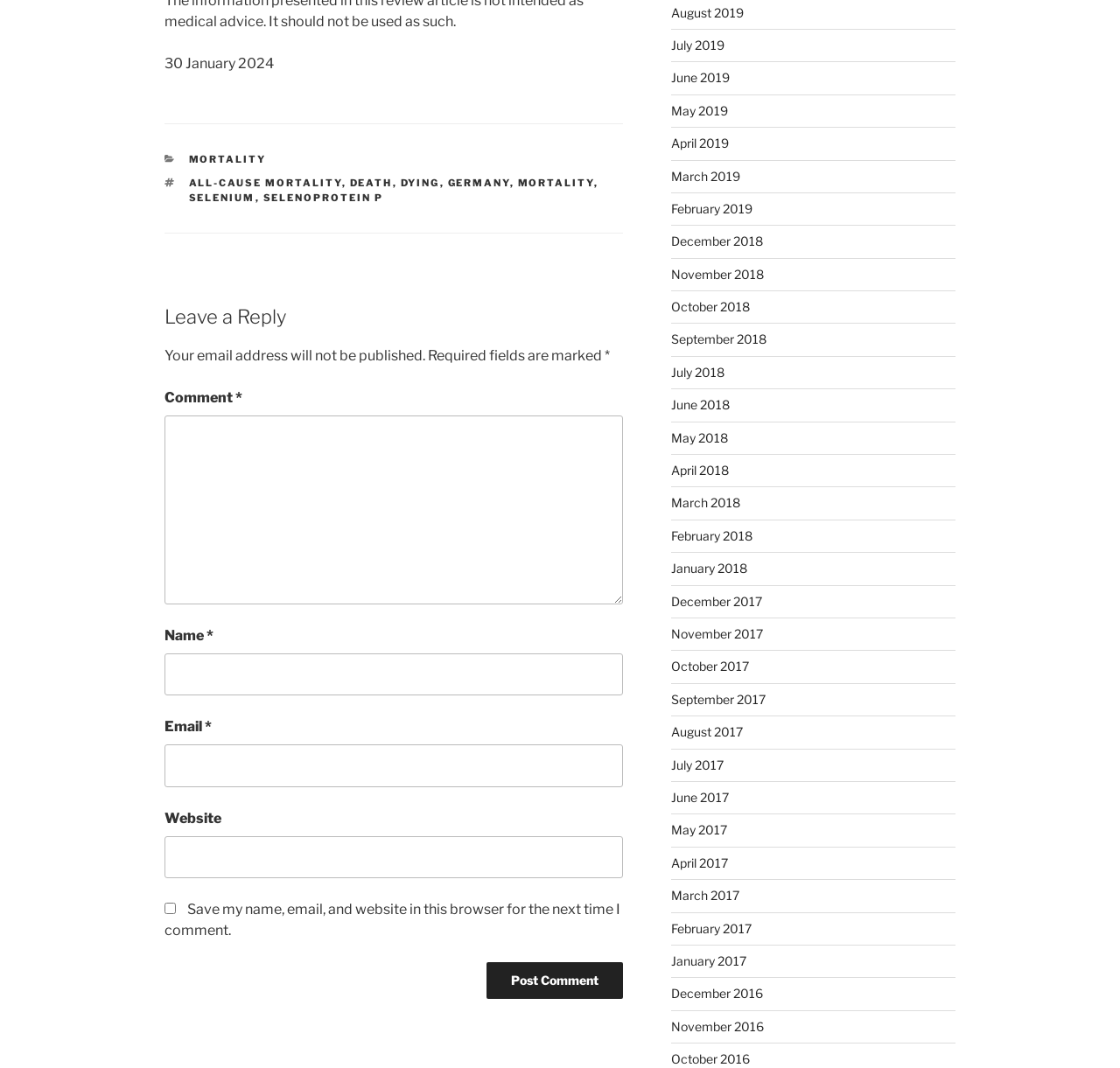Give a one-word or one-phrase response to the question:
What categories are listed in the footer?

MORTALITY, TAGS